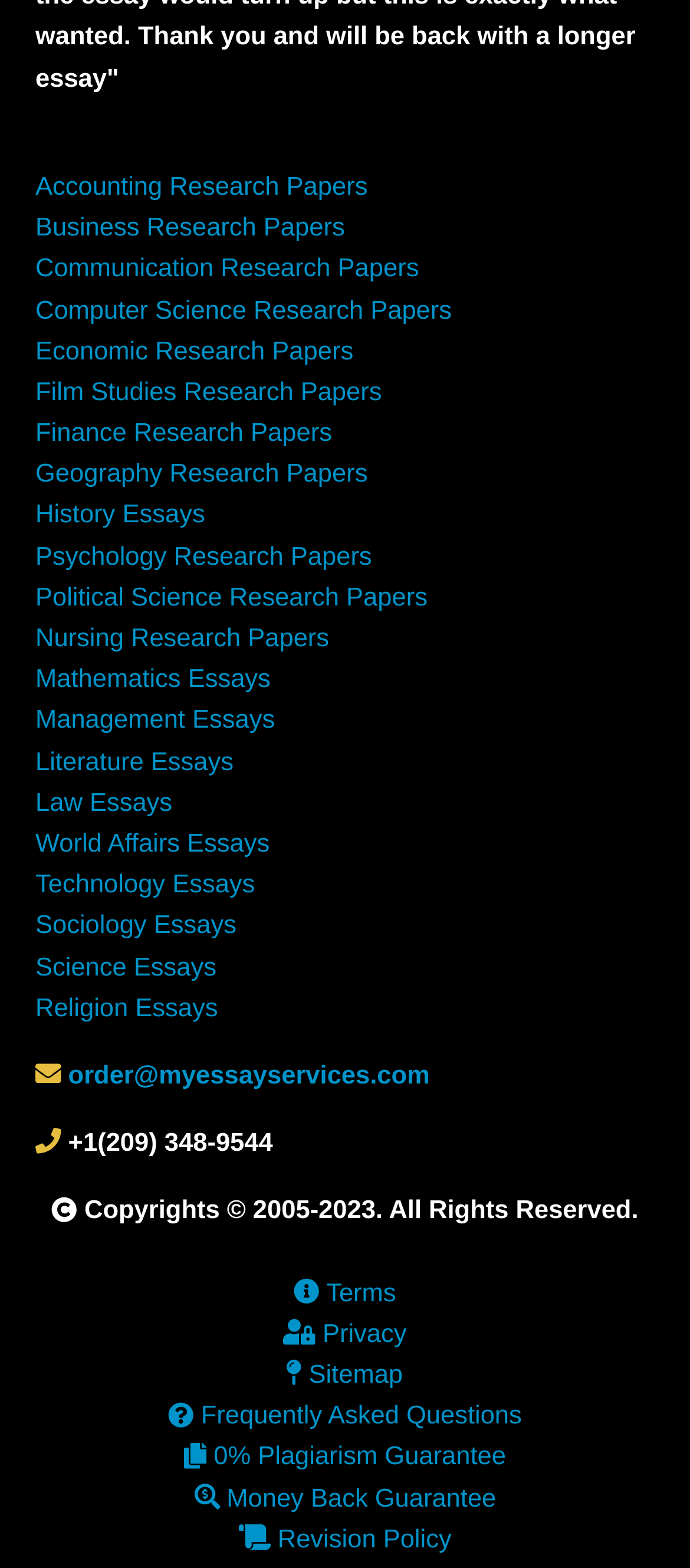Identify the bounding box coordinates for the UI element described as follows: Privacy. Use the format (top-left x, top-left y, bottom-right x, bottom-right y) and ensure all values are floating point numbers between 0 and 1.

[0.411, 0.842, 0.589, 0.86]